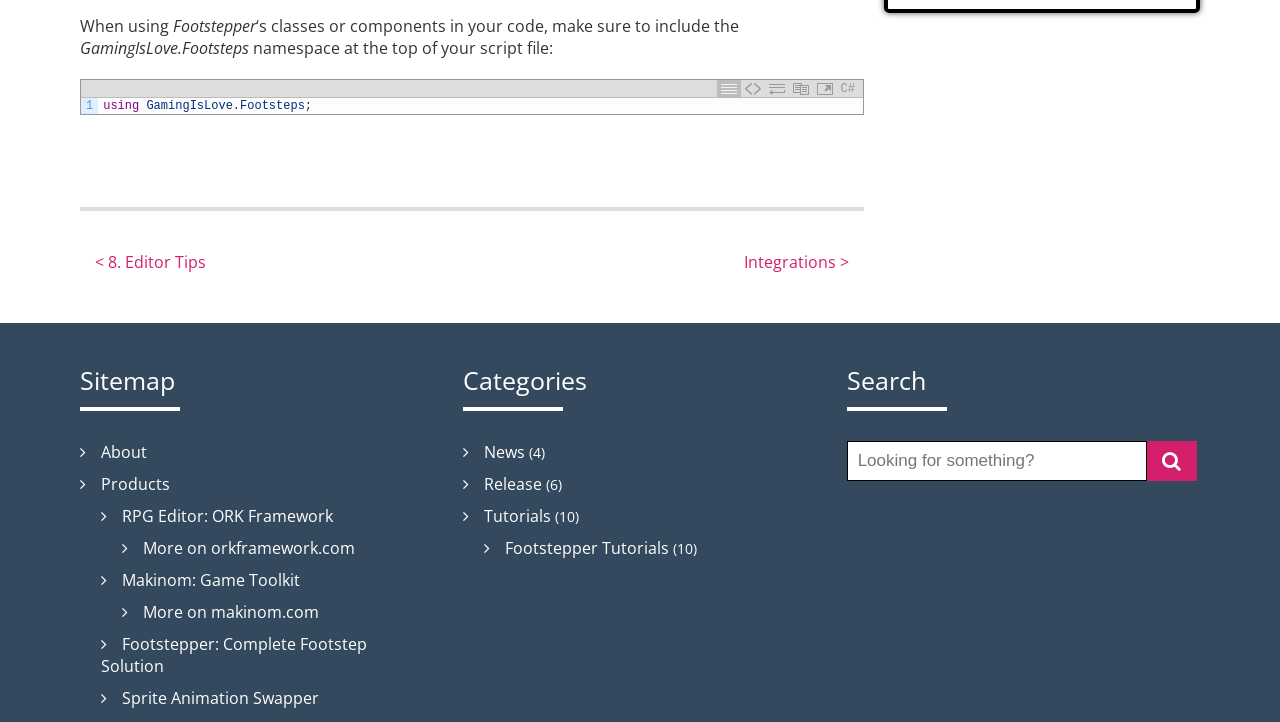What is the name of the game toolkit mentioned on the webpage?
Examine the image and provide an in-depth answer to the question.

The webpage provides a list of links to various game-related tools and frameworks, including Makinom, which is mentioned as a game toolkit.